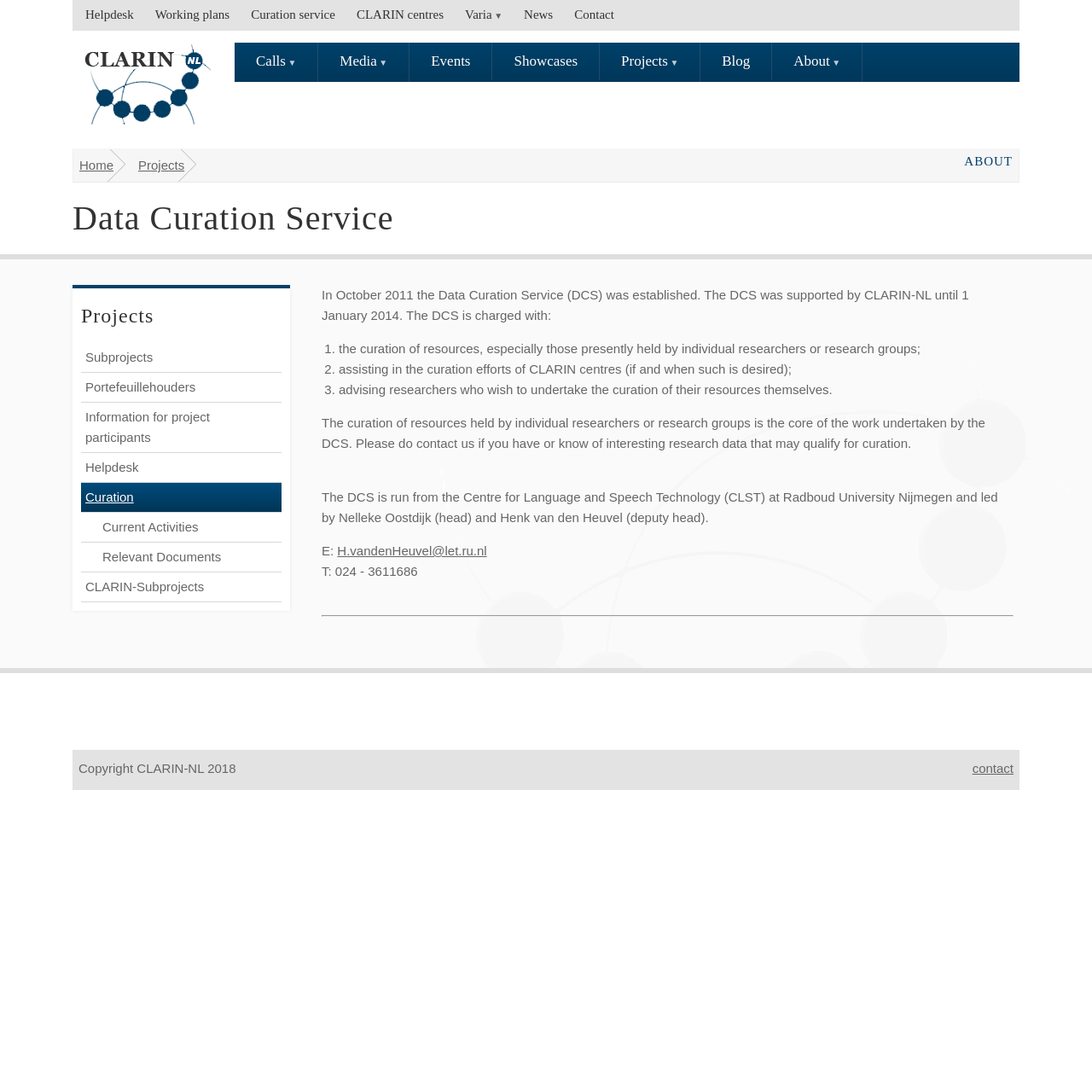Where is the Data Curation Service run from?
Using the image, provide a concise answer in one word or a short phrase.

Centre for Language and Speech Technology